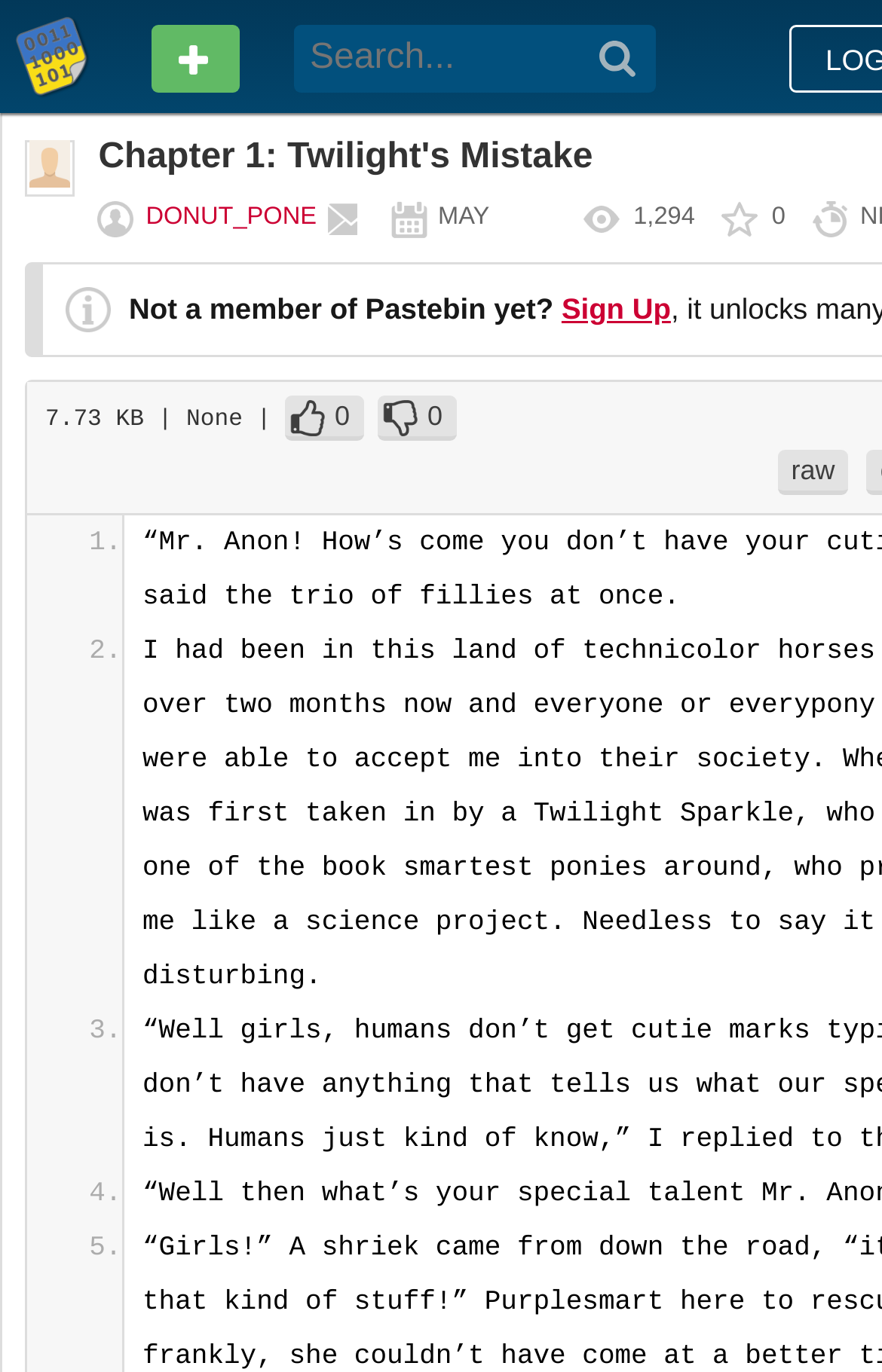Please identify the bounding box coordinates of the region to click in order to complete the given instruction: "Explore Medicare regulations". The coordinates should be four float numbers between 0 and 1, i.e., [left, top, right, bottom].

None